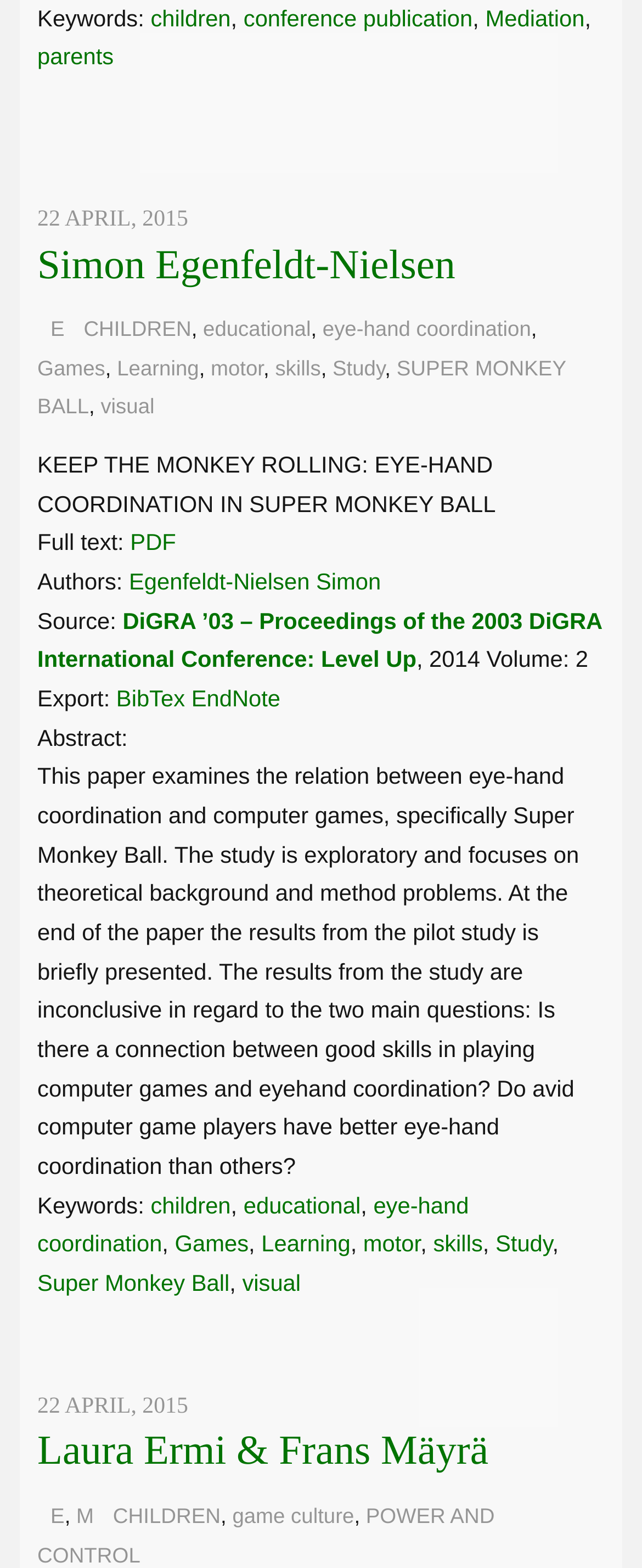Determine the bounding box coordinates of the UI element described below. Use the format (top-left x, top-left y, bottom-right x, bottom-right y) with floating point numbers between 0 and 1: Simon Egenfeldt-Nielsen

[0.058, 0.155, 0.709, 0.183]